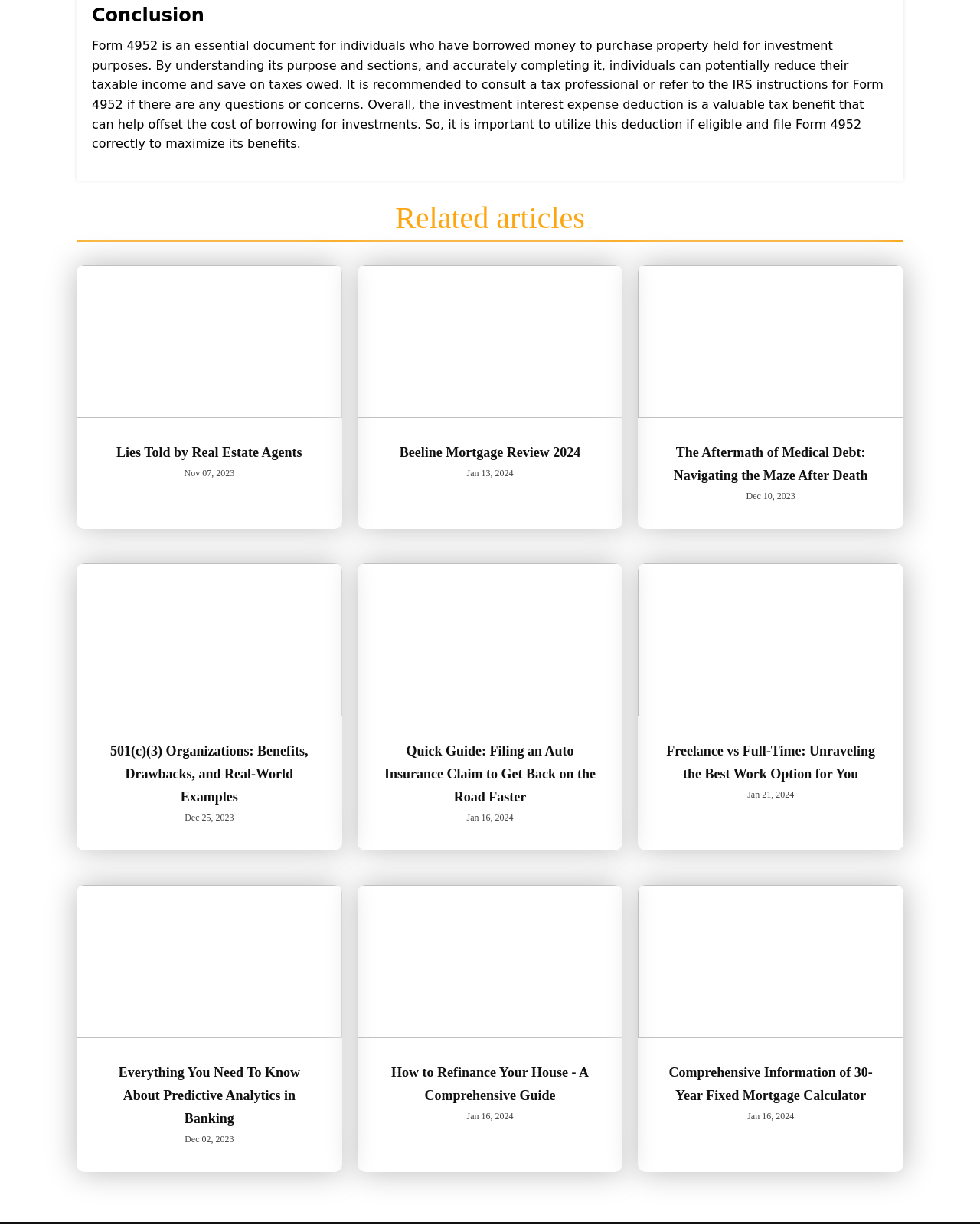Identify the bounding box coordinates for the element you need to click to achieve the following task: "Read the article about 501(c)(3) Organizations". The coordinates must be four float values ranging from 0 to 1, formatted as [left, top, right, bottom].

[0.078, 0.46, 0.349, 0.695]